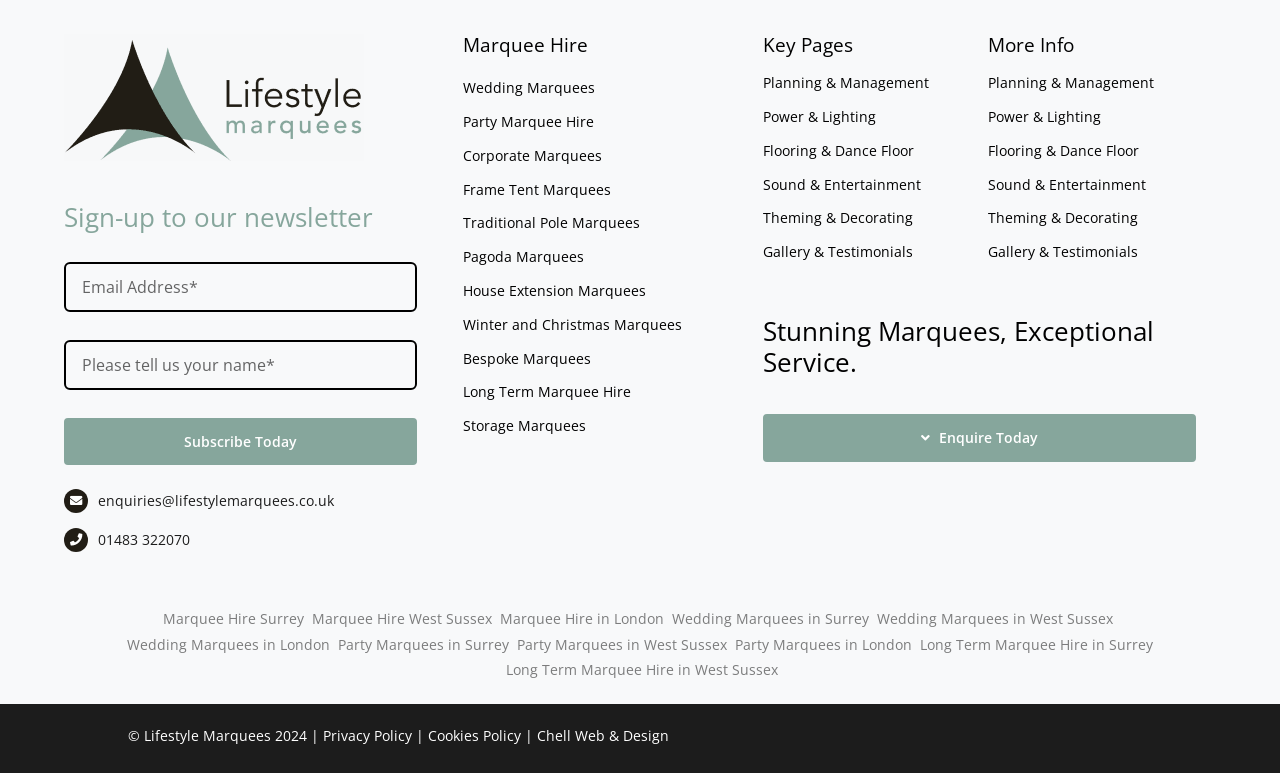From the webpage screenshot, predict the bounding box of the UI element that matches this description: "Frame Tent Marquees".

[0.362, 0.23, 0.56, 0.263]